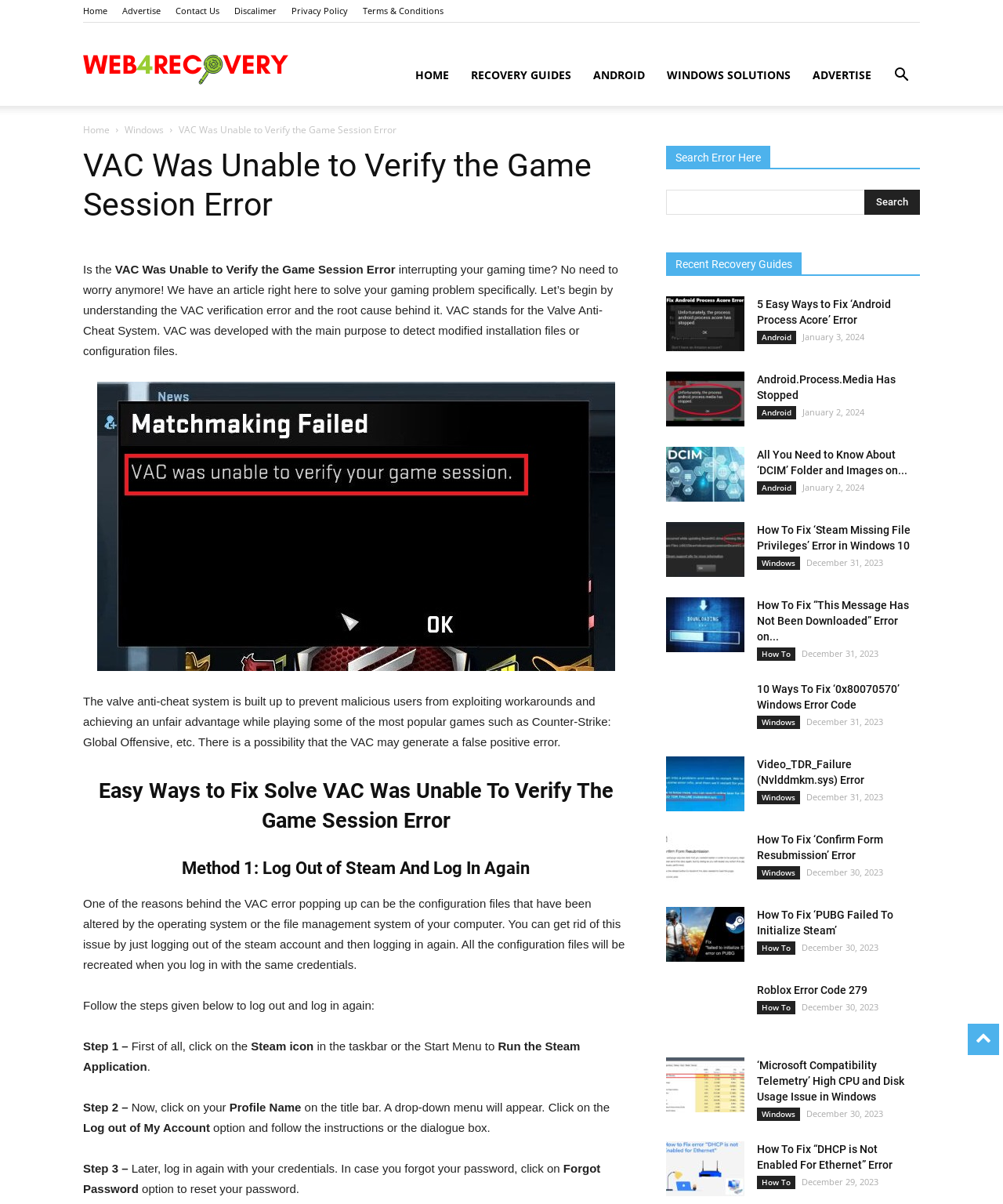Articulate a complete and detailed caption of the webpage elements.

This webpage is about fixing the "VAC Was Unable to Verify the Game Session Error" in gaming. At the top, there are several links to navigate to different sections of the website, including "Home", "Advertise", "Contact Us", "Disclaimer", "Privacy Policy", and "Terms & Conditions". Below these links, there is a prominent heading "VAC Was Unable to Verify the Game Session Error" followed by a brief introduction to the error and its solution.

To the right of the introduction, there is an image related to the error. The main content of the webpage is divided into sections, with headings such as "Easy Ways to Fix Solve VAC Was Unable To Verify The Game Session Error" and "Method 1: Log Out of Steam And Log In Again". Each section provides step-by-step instructions to fix the error, accompanied by static text and images.

On the right side of the webpage, there is a search bar with a "Search" button, allowing users to search for specific errors or solutions. Below the search bar, there are links to recent recovery guides, including "Fix Android Process Acore Error", "Android.Process.Media Has Stopped Error", and "How To Fix ‘Steam Missing File Privileges’ Error in Windows 10". Each link has a corresponding image and a brief description. The webpage also displays the date of publication for each recovery guide.

Overall, the webpage is focused on providing solutions to various gaming errors, with a clear and organized structure, making it easy for users to navigate and find the information they need.